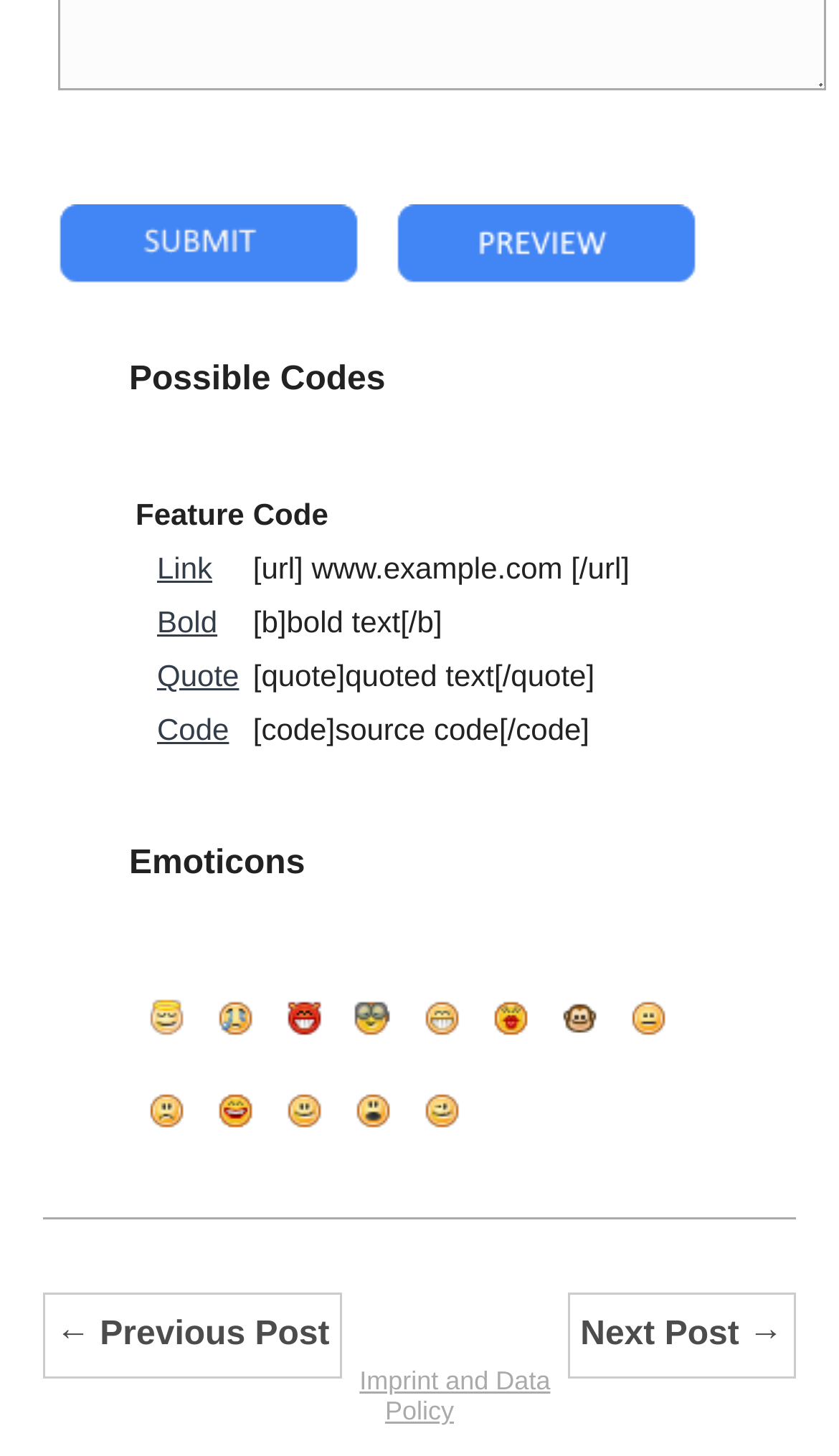Please determine the bounding box coordinates of the element's region to click for the following instruction: "go to the next post".

[0.676, 0.888, 0.949, 0.947]